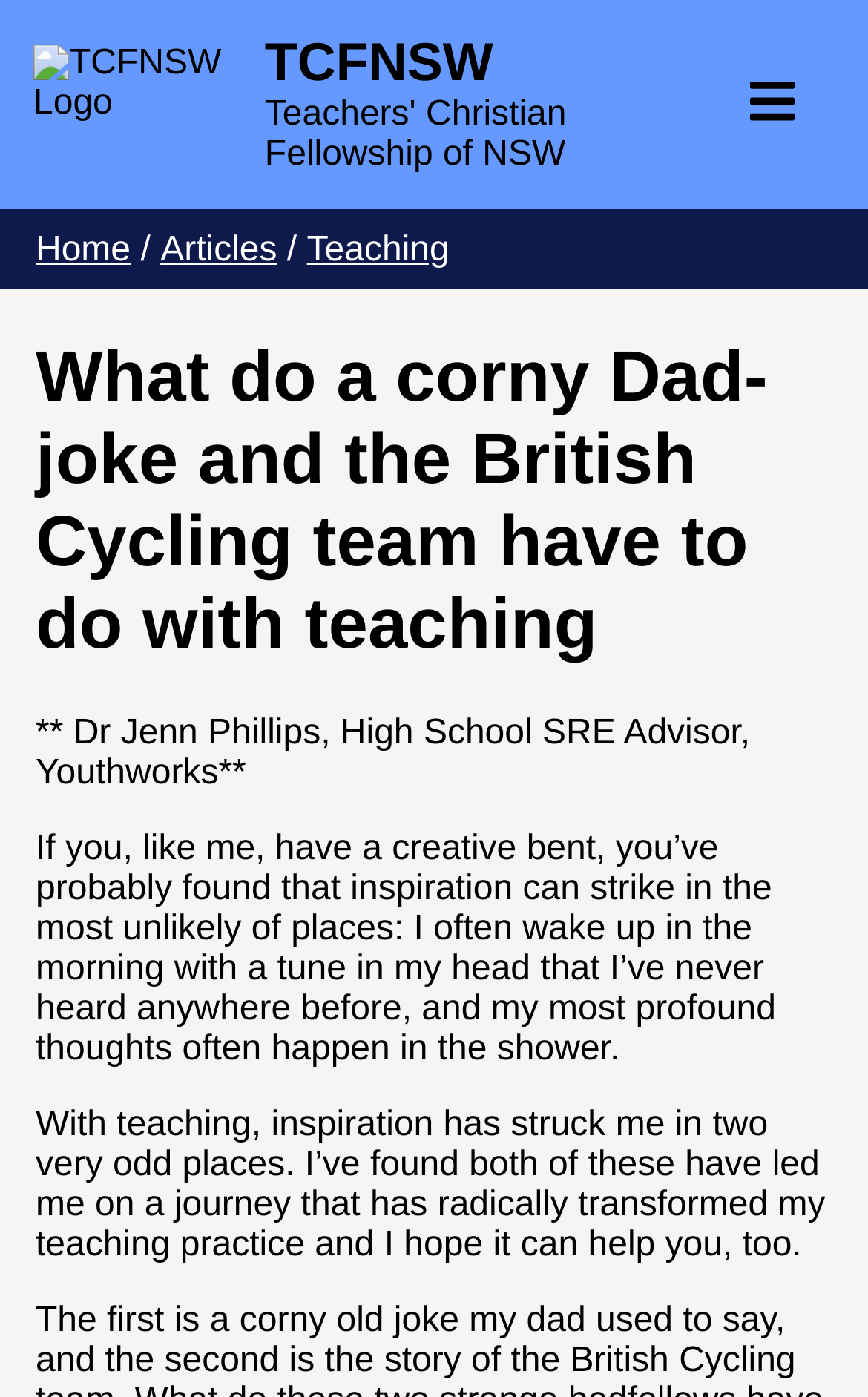What is the inspiration for the author's teaching practice?
Based on the image, give a one-word or short phrase answer.

Corny Dad-joke and British Cycling team